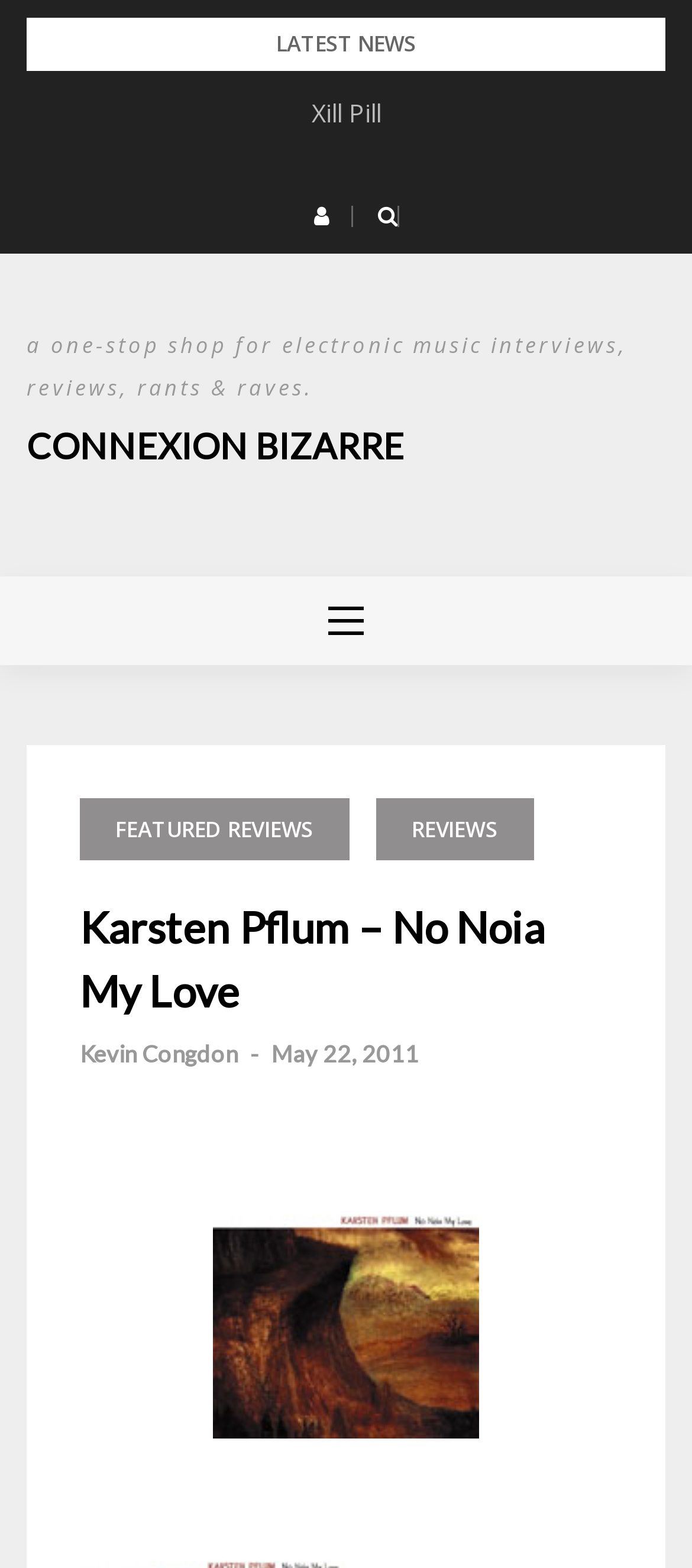Describe all the key features and sections of the webpage thoroughly.

The webpage is about Karsten Pflum's album "No Noia My Love" on Connexion Bizarre, a website focused on electronic music. At the top left, there is a "Skip to content" link. Below it, the title "LATEST NEWS" is prominently displayed. 

To the right of the "LATEST NEWS" title, there are two links: "Xill Pill" and a button with an icon. Below these elements, there is a table with a brief description of Connexion Bizarre as "a one-stop shop for electronic music interviews, reviews, rants & raves." The table also contains a link to "CONNEXION BIZARRE".

On the right side of the page, there is a button that, when expanded, reveals three links: "FEATURED REVIEWS", "REVIEWS", and a header section. The header section contains the title of the album "Karsten Pflum – No Noia My Love" and a review written by Kevin Congdon on May 22, 2011. The review's author and date are also links.